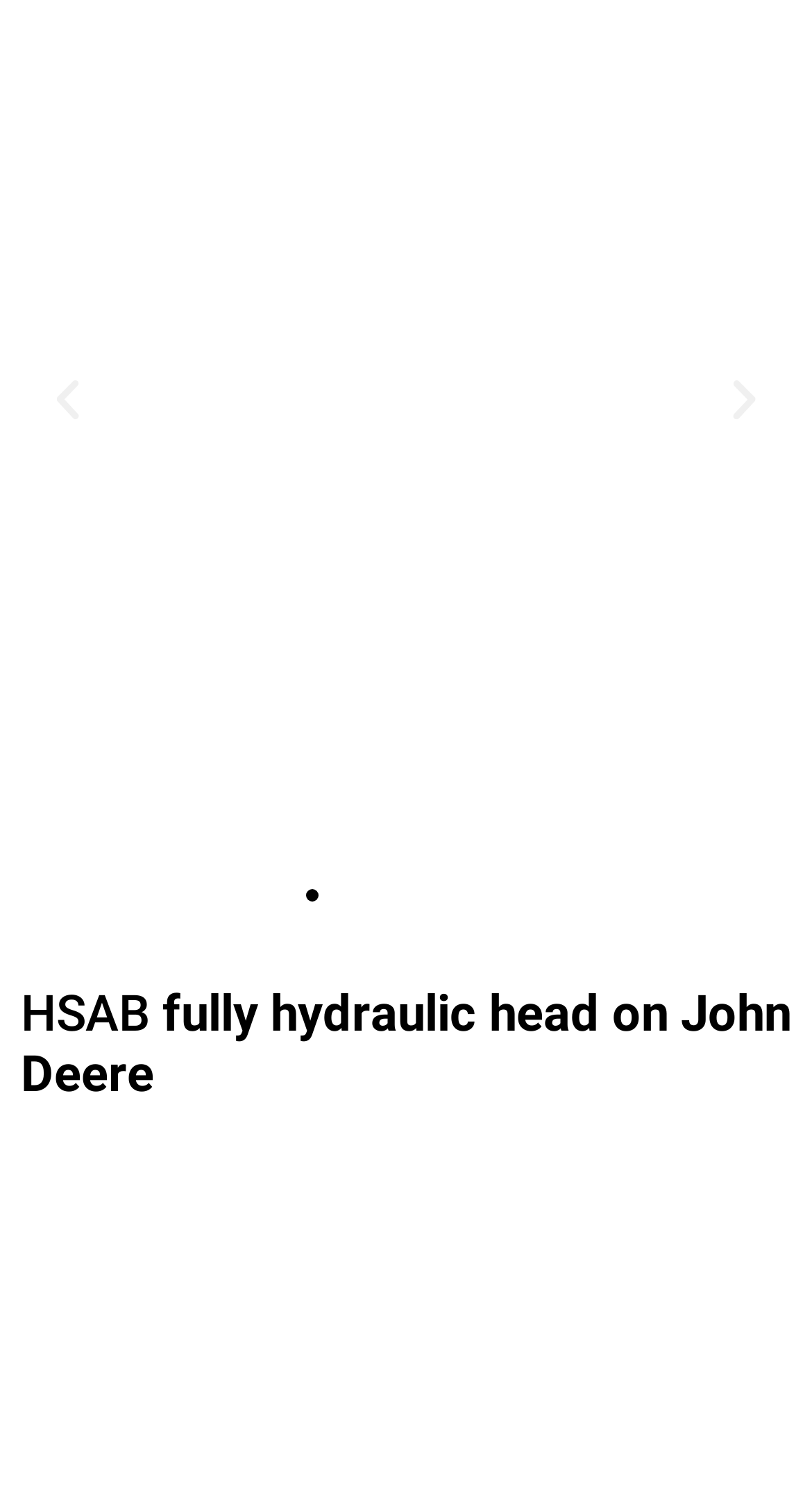Reply to the question with a brief word or phrase: How many slide navigation buttons are there?

2